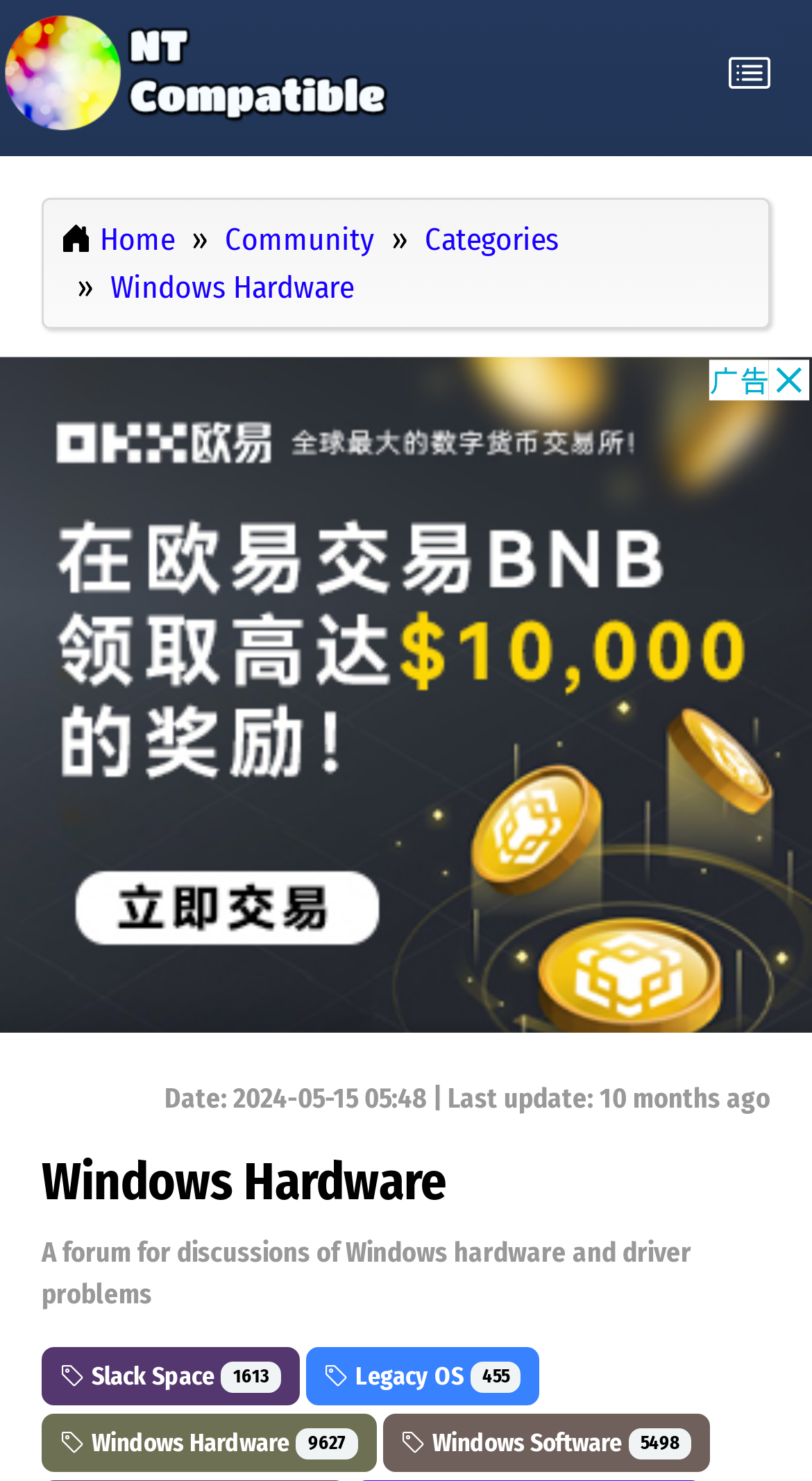Describe the entire webpage, focusing on both content and design.

The webpage is a forum dedicated to discussions of Windows hardware and driver problems. At the top left, there is a link to "NT Compatible" accompanied by an image with the same name. On the top right, a button labeled "Toggle navigation" is present, which controls the navigation menu when expanded. 

Below the navigation button, there are four links: "Home", "Community", "Categories", and "Windows Hardware", arranged horizontally. 

The main content of the webpage is an iframe that takes up most of the page, displaying an advertisement. 

Above the advertisement, there is a static text indicating the date and time of the last update, along with a timestamp that shows the time elapsed since the update, which is 10 months ago. 

A heading titled "Windows Hardware" is positioned above the advertisement, followed by a brief description of the forum, which is "A forum for discussions of Windows hardware and driver problems". 

At the bottom of the page, there are four links with icons, each representing a different category: "Slack Space 1613", "Legacy OS 455", "Windows Hardware 9627", and "Windows Software 5498". These links are arranged in two rows, with two links on each row.